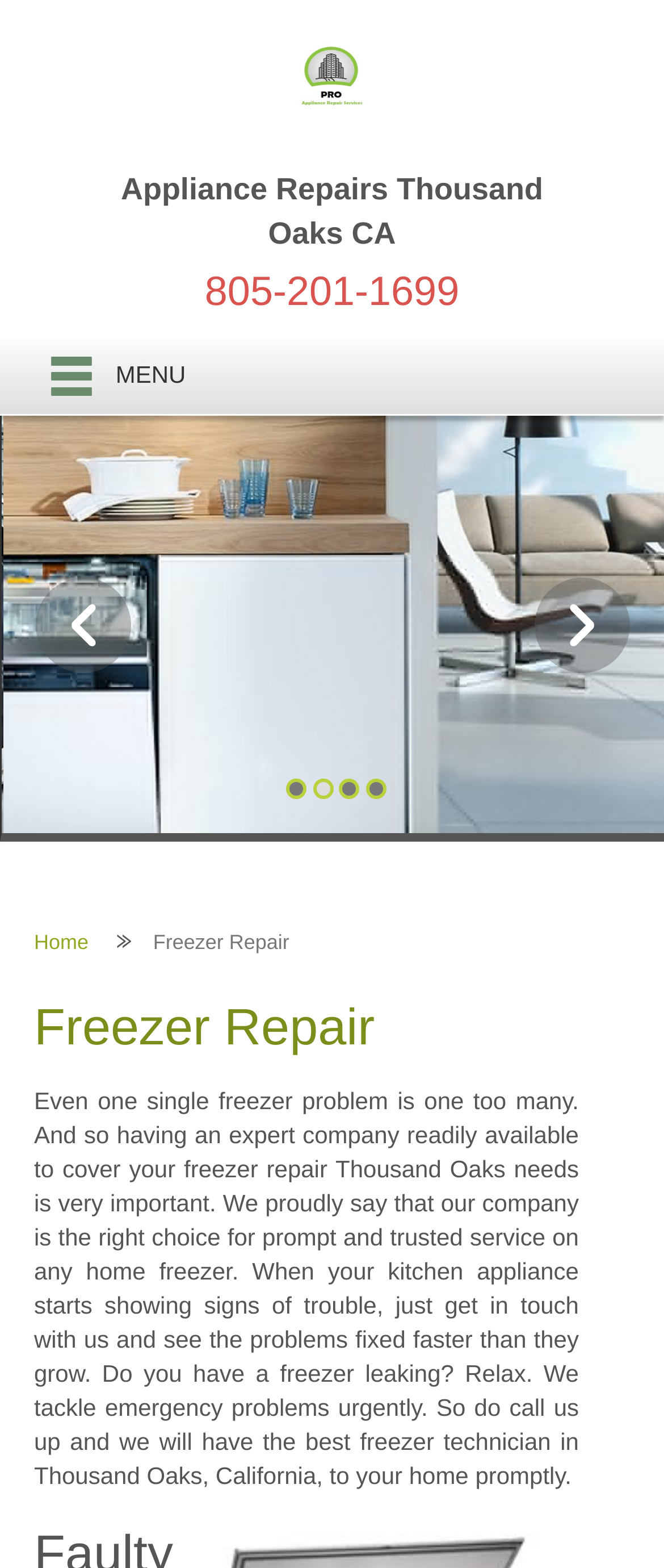What type of freezer problem does the company tackle urgently?
Please look at the screenshot and answer using one word or phrase.

Emergency problems